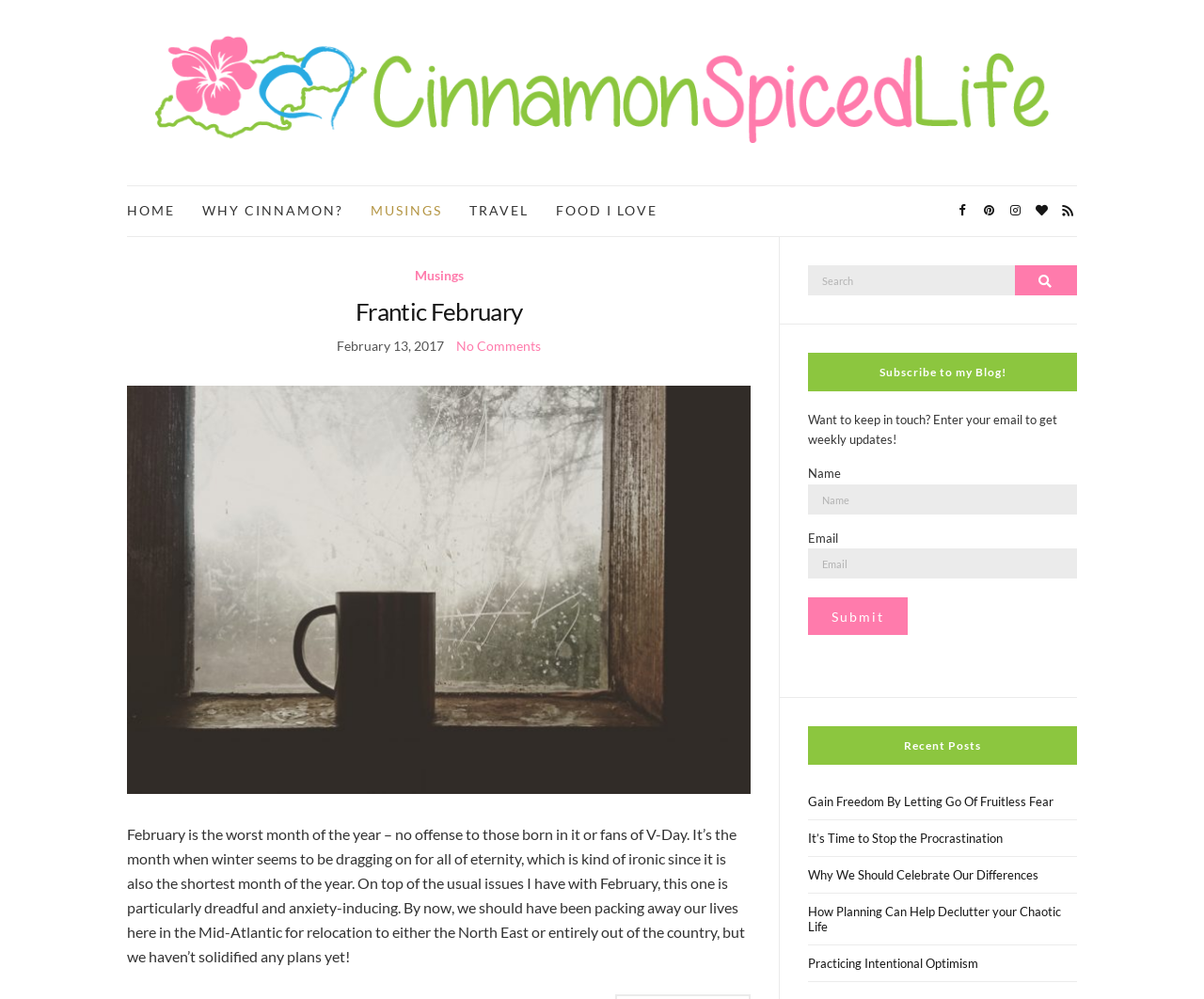Answer the question in a single word or phrase:
What is the purpose of the search bar?

To search the blog